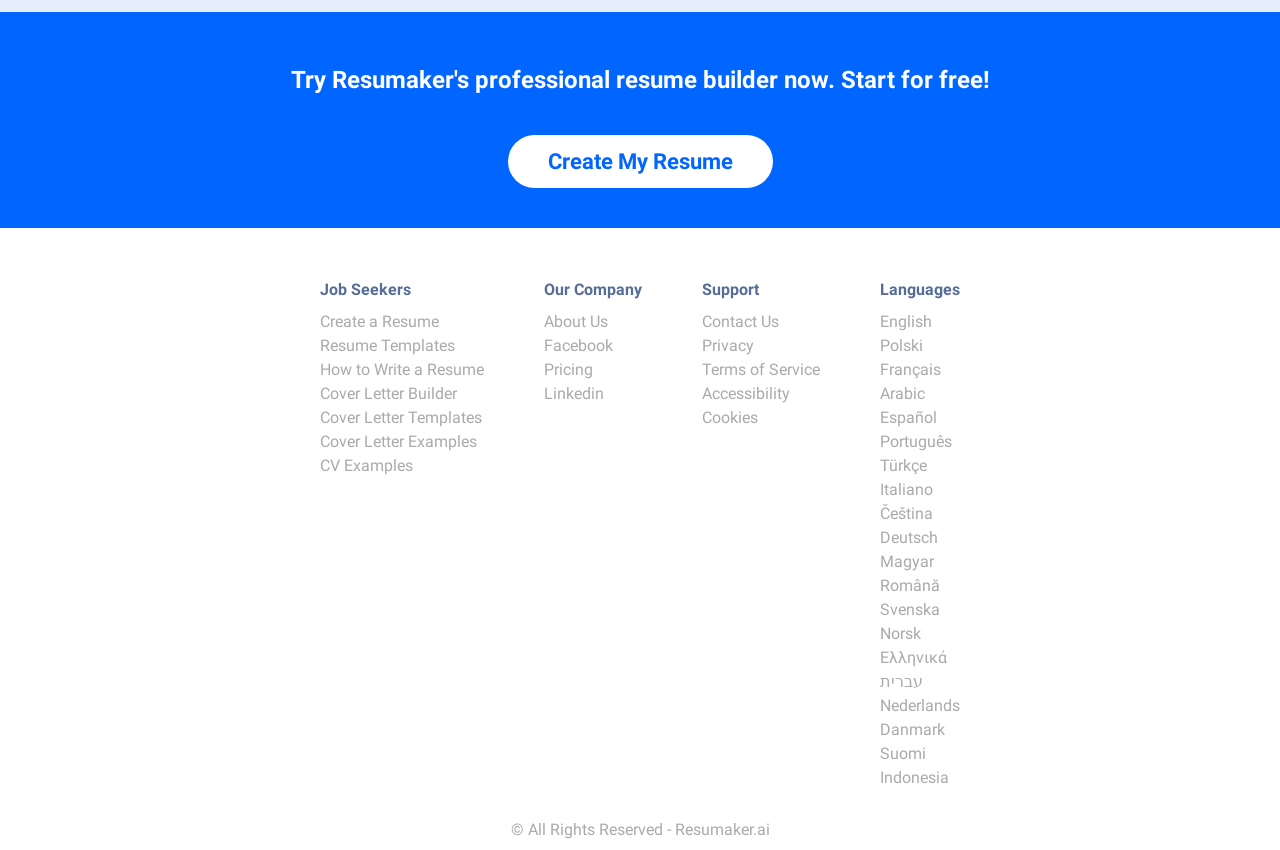Please give a short response to the question using one word or a phrase:
What is the last language option?

Danmark